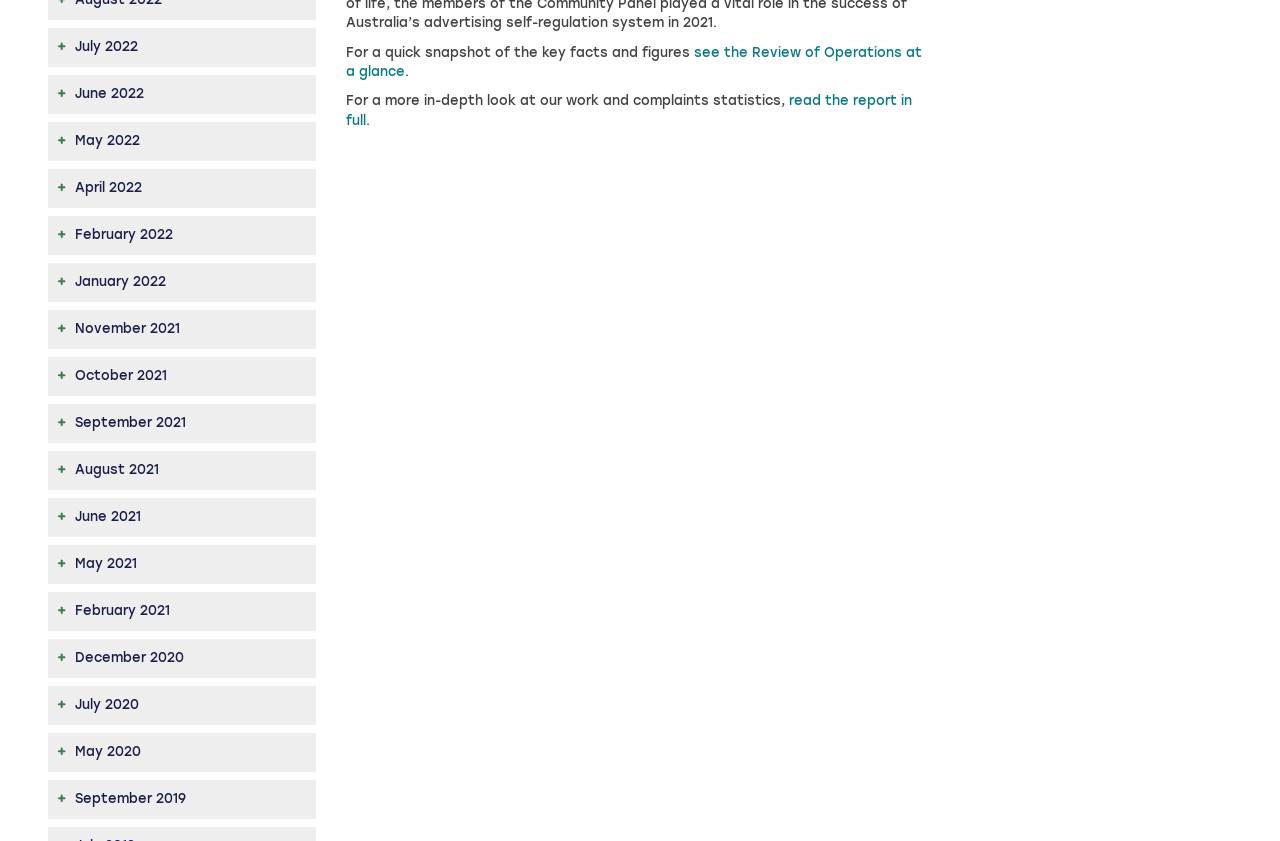Locate the bounding box coordinates of the element that should be clicked to execute the following instruction: "see the Review of Operations at a glance".

[0.271, 0.055, 0.721, 0.094]